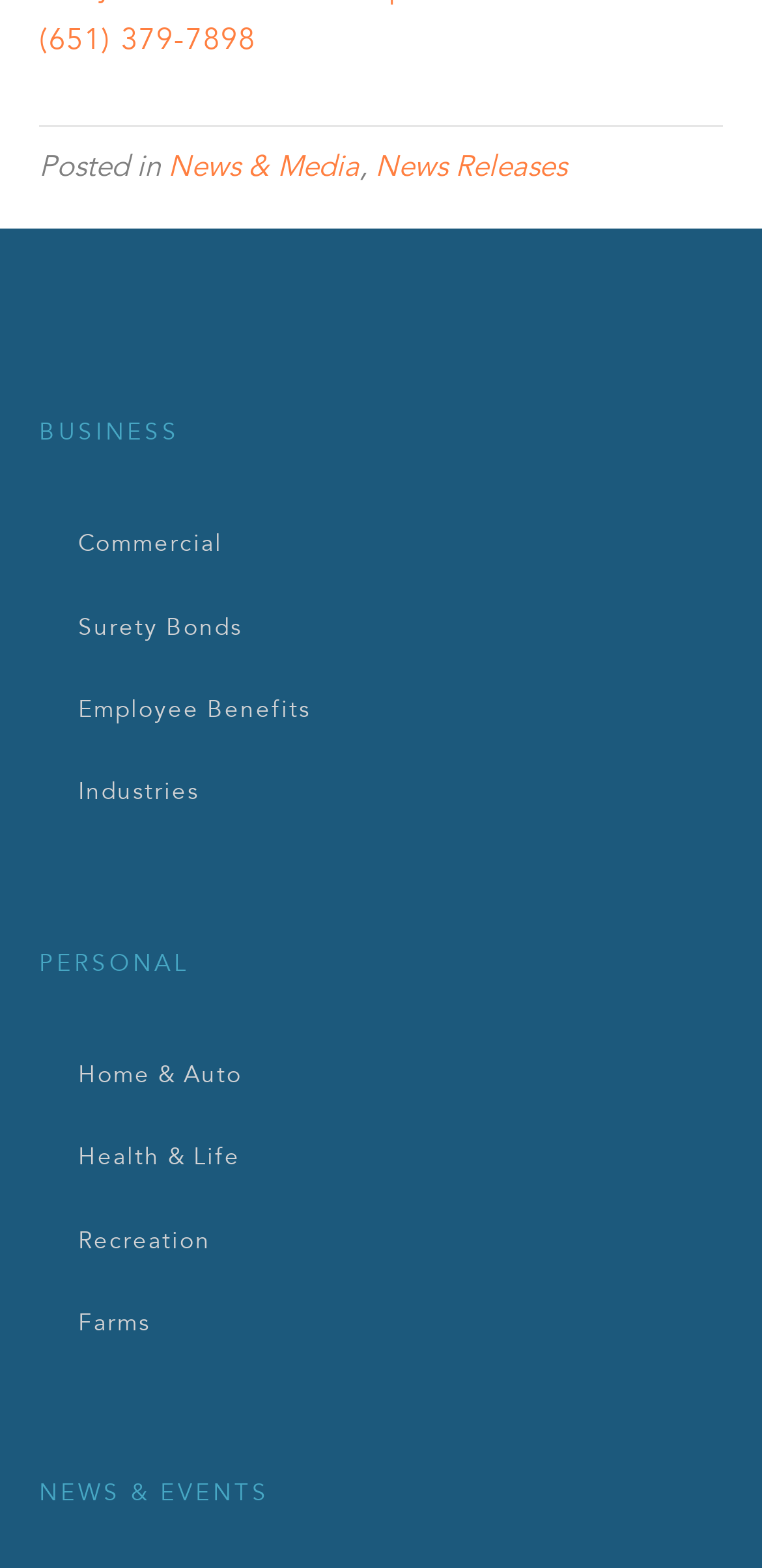Locate the bounding box coordinates of the element you need to click to accomplish the task described by this instruction: "go to News Releases".

[0.492, 0.095, 0.744, 0.118]